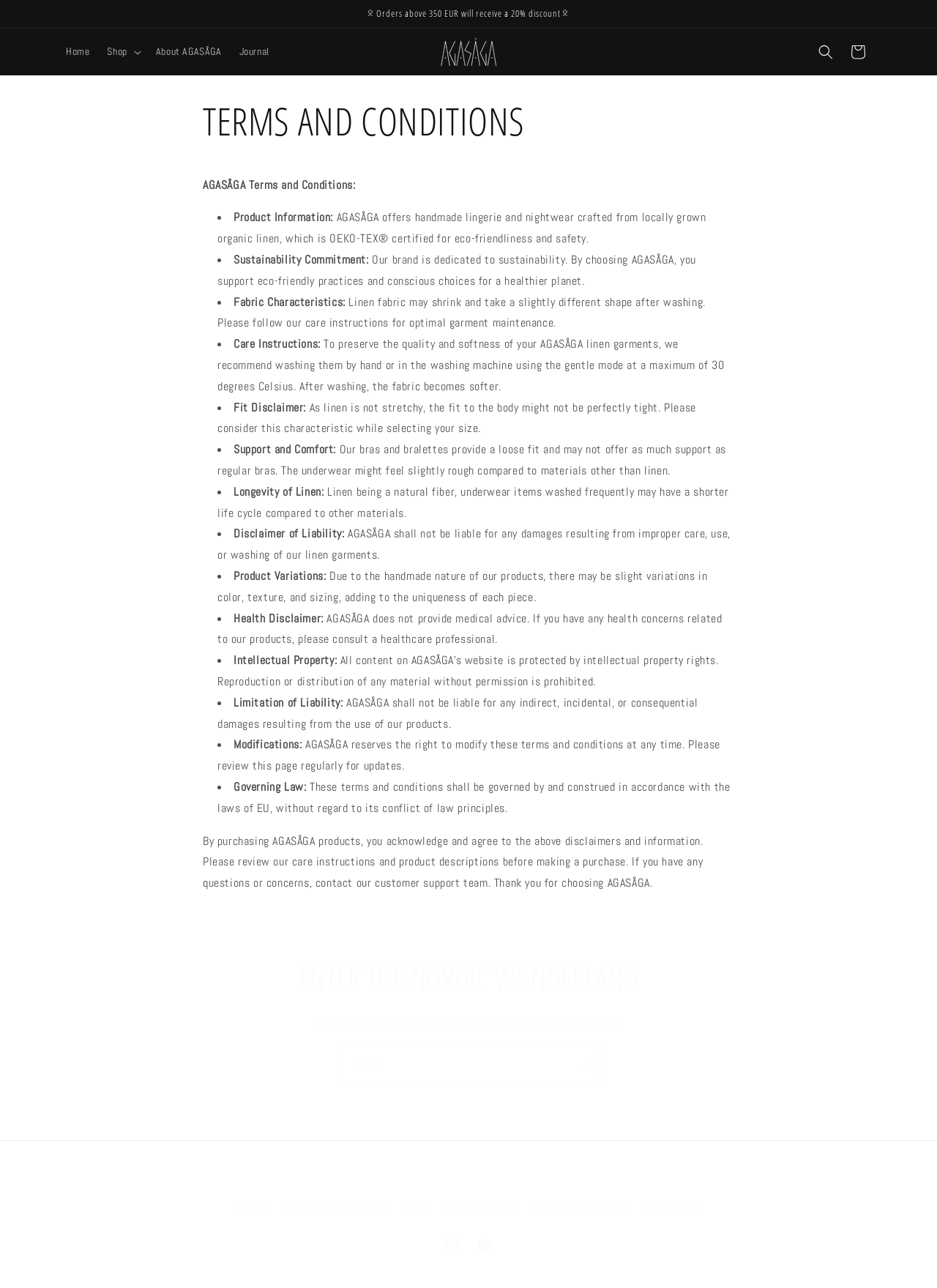Elaborate on the different components and information displayed on the webpage.

The webpage is divided into several sections. At the top, there is an announcement section with a discount offer for orders above 350 EUR. Below this, there is a navigation menu with links to "Home", "About AGASÅGA", "Journal", and other pages. The AGASÅGA logo is situated next to the navigation menu.

The main content of the webpage is dedicated to the terms and conditions of AGASÅGA. The title "TERMS AND CONDITIONS" is prominently displayed, followed by a brief introduction to the brand's commitment to sustainability. The terms and conditions are organized into several sections, each marked with a bullet point. These sections cover topics such as product information, sustainability commitment, fabric characteristics, care instructions, fit disclaimer, support and comfort, longevity of linen, disclaimer of liability, product variations, health disclaimer, intellectual property, limitation of liability, modifications, and governing law.

Below the terms and conditions, there is a call-to-action section encouraging visitors to enter their email address to receive exclusive offers and news about new collections. A heading "ENTER THE NORDIC WONDERLAND" is displayed above this section.

At the bottom of the webpage, there are links to various pages, including "SEARCH", "SHIPPING AND RETURNS", "SIZING", "PRIVACY POLICY", "TERMS AND CONDITIONS", and "CONTACT US". Additionally, there are links to AGASÅGA's social media profiles on Instagram and Pinterest.